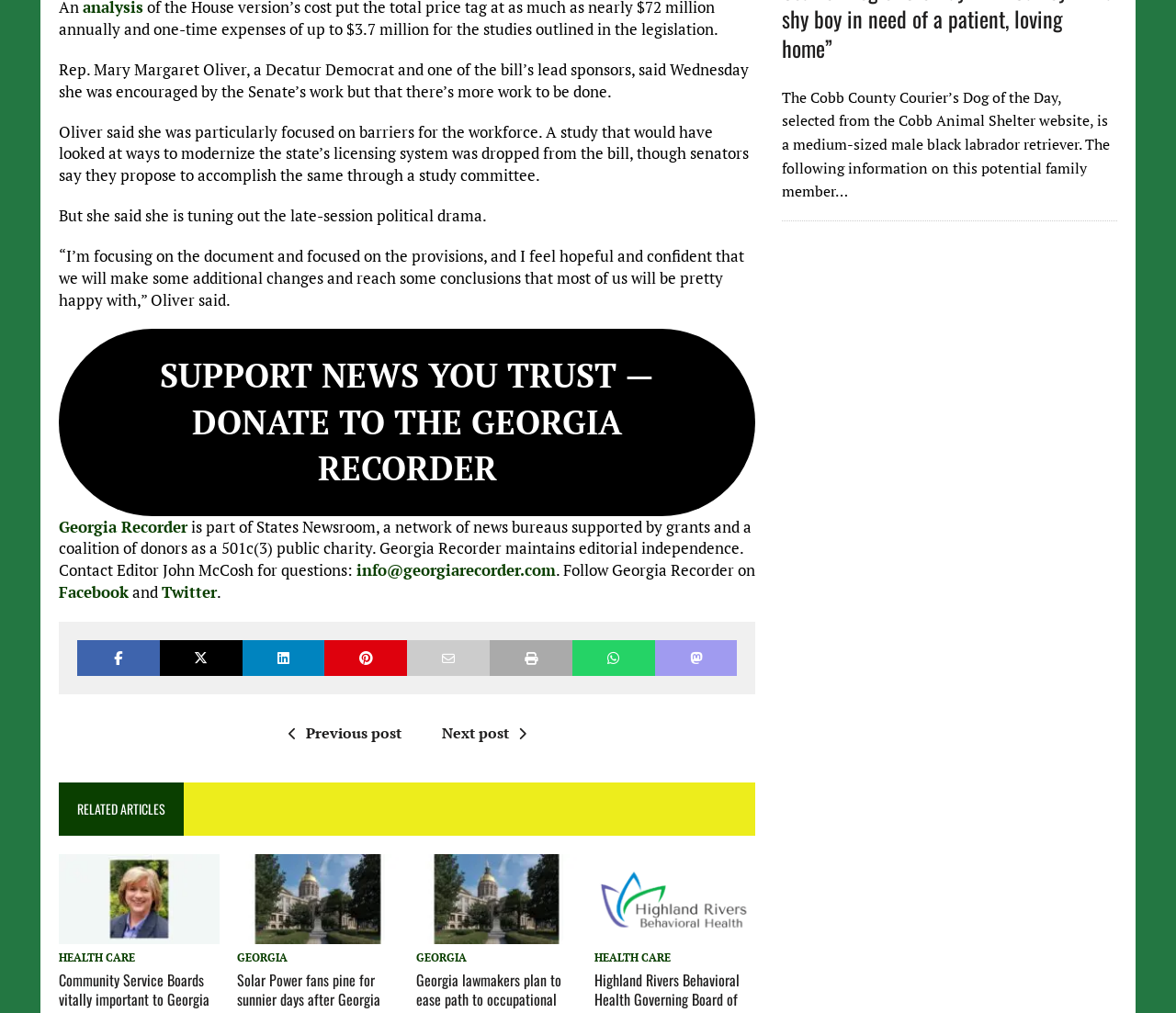How many related articles are listed on the webpage?
Answer the question with detailed information derived from the image.

The webpage has a section titled 'RELATED ARTICLES' with four article links listed below it. These links have IDs 327, 328, 331, and 335.